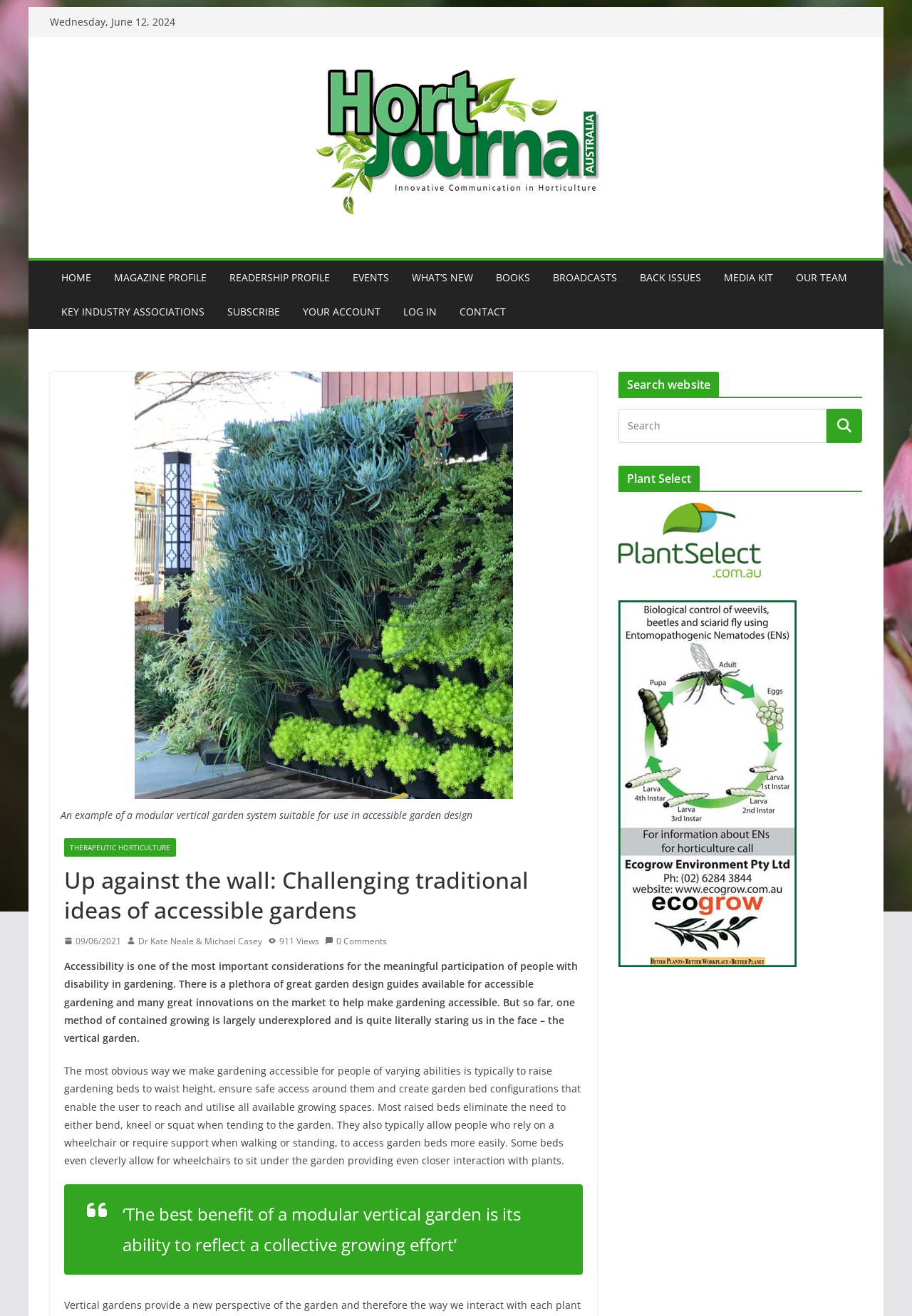Answer the question below with a single word or a brief phrase: 
What is the date of the article?

Wednesday, June 12, 2024